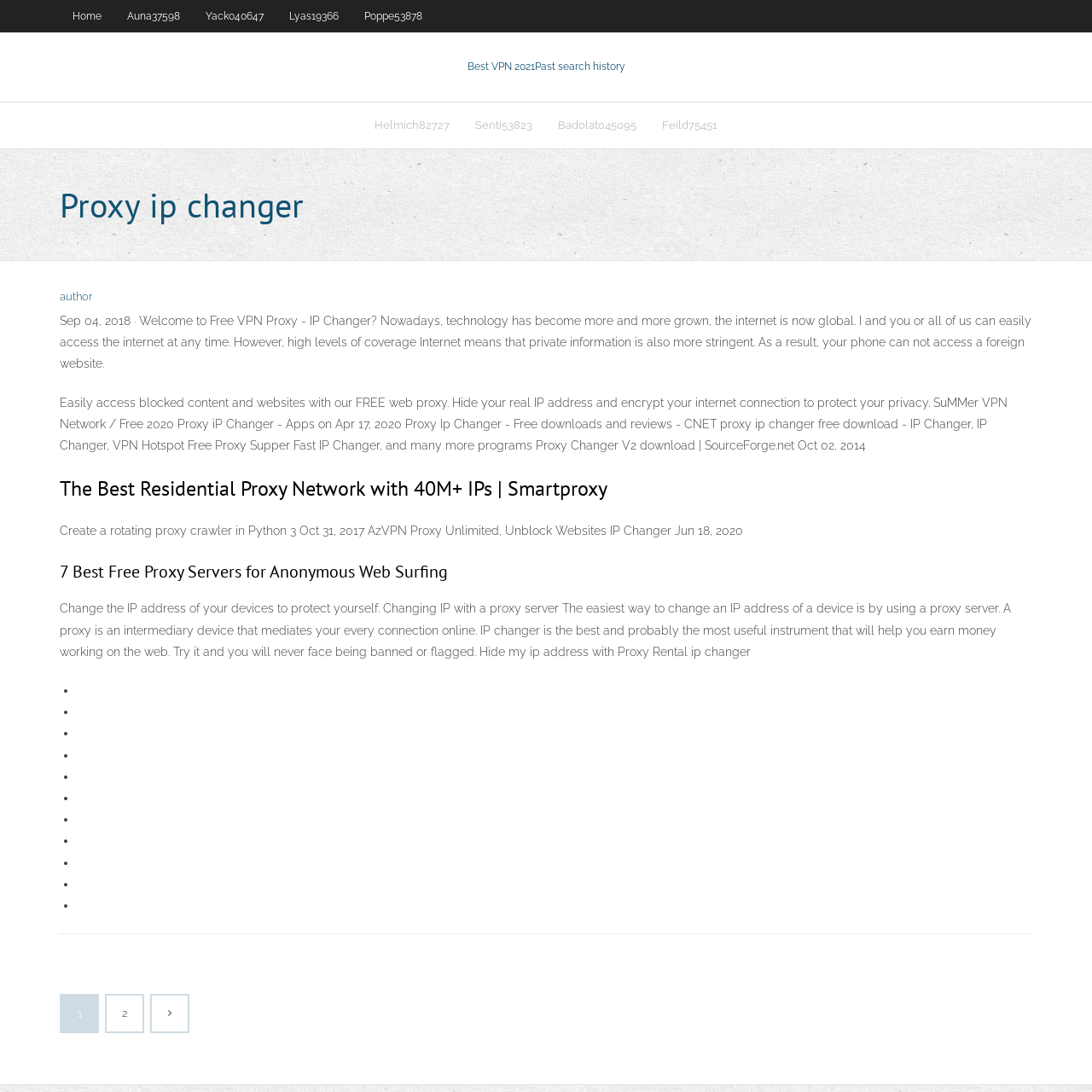Your task is to extract the text of the main heading from the webpage.

Proxy ip changer